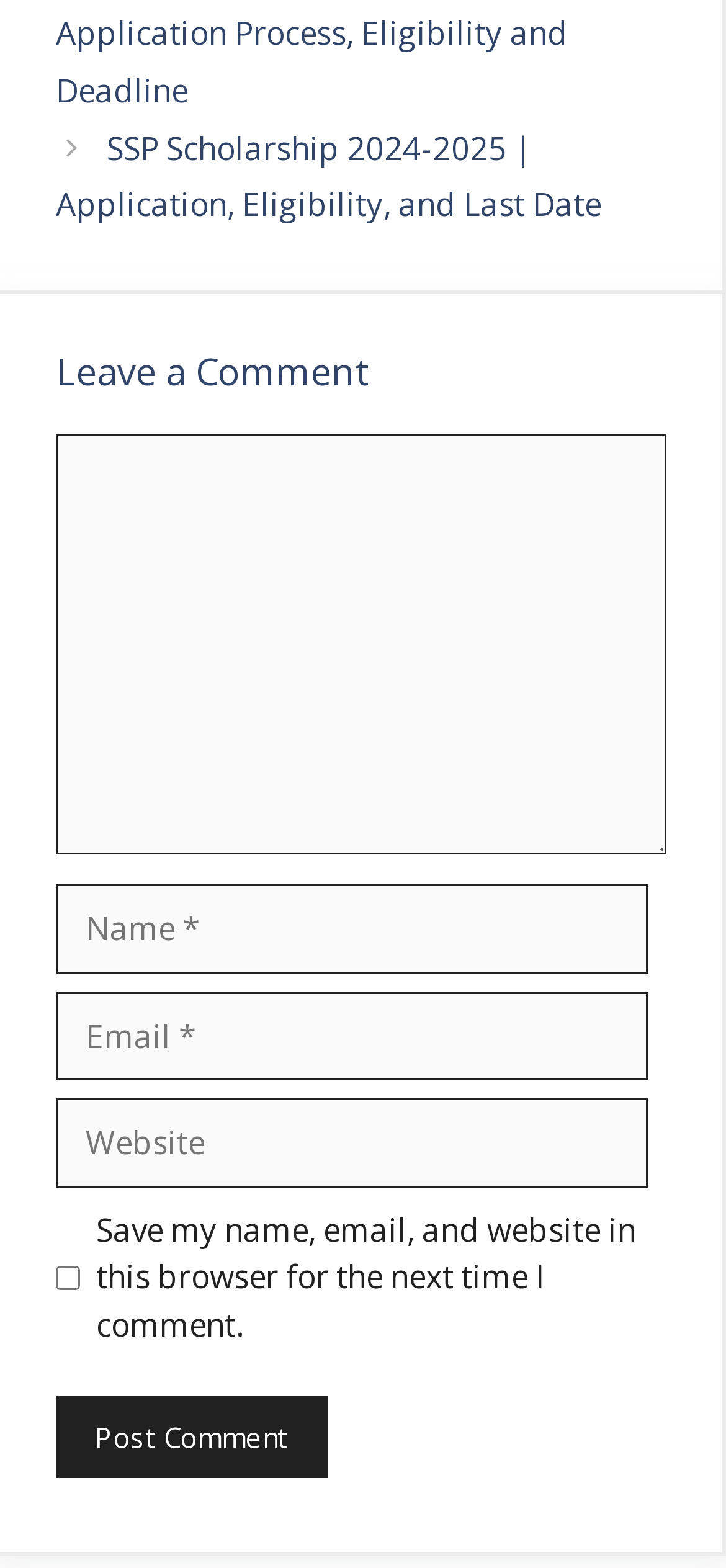How many fields are required to leave a comment on the webpage?
Based on the image, answer the question with a single word or brief phrase.

3